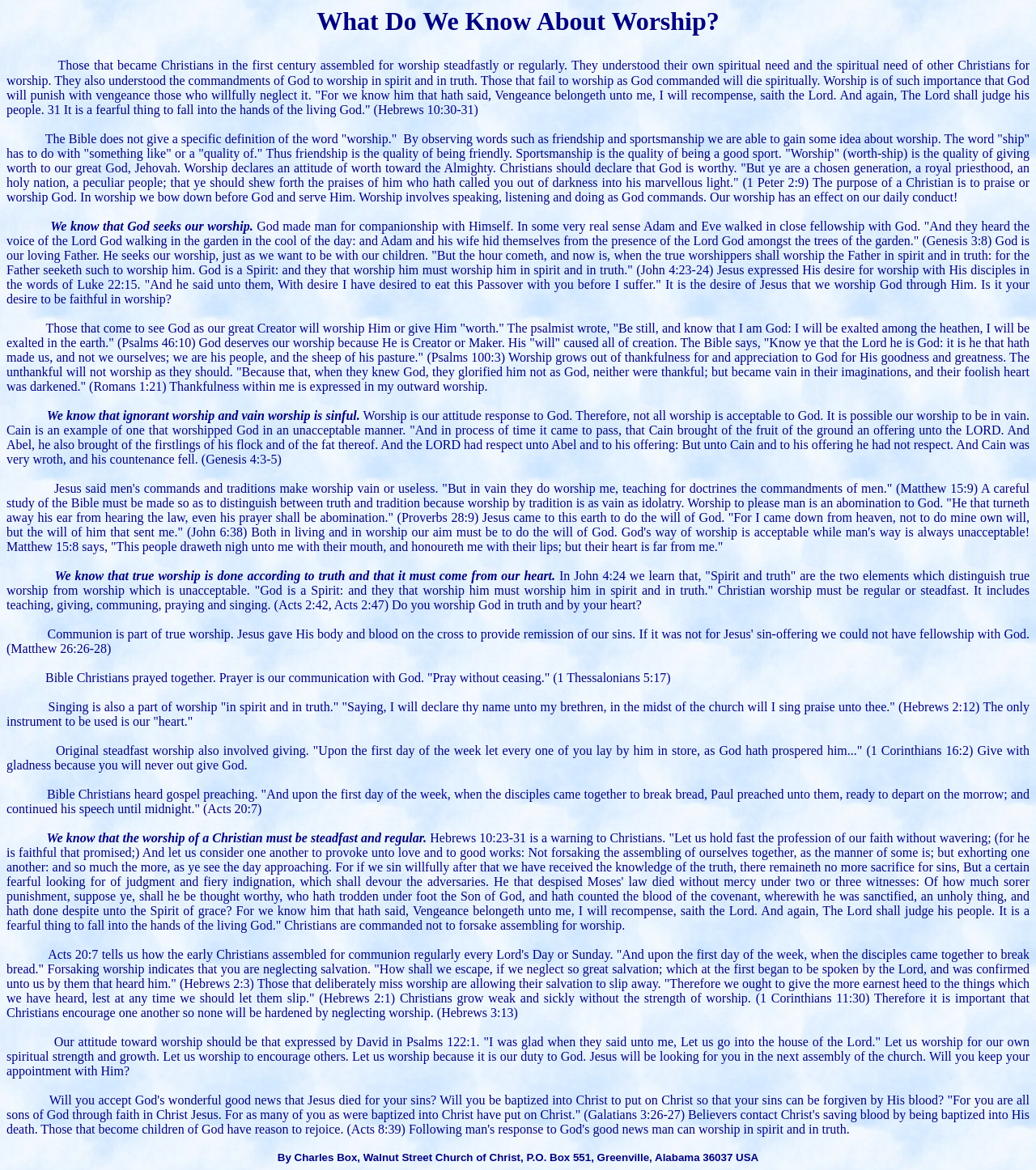Generate a comprehensive description of the webpage content.

This webpage is about the importance of worship in Christianity. The page is filled with biblical quotes and explanations, indicating that it is a religious or educational resource. 

At the top of the page, there is a brief introduction to the topic of worship, followed by a series of paragraphs that delve deeper into the concept. The text is divided into sections, each focusing on a specific aspect of worship, such as its definition, purpose, and importance. 

Throughout the page, there are numerous biblical references, including quotes from the books of Hebrews, Psalms, and Matthew, among others. These quotes are used to support the author's arguments and provide guidance on how Christians should approach worship. 

The text also emphasizes the need for Christians to worship regularly and steadfastly, citing examples from the Bible where believers gathered together to pray, sing, and give. The author warns against neglecting worship, stating that it can lead to spiritual weakness and even salvation being lost. 

Overall, the webpage presents a comprehensive and scripture-based discussion on the significance of worship in Christianity, encouraging readers to prioritize it in their spiritual lives.